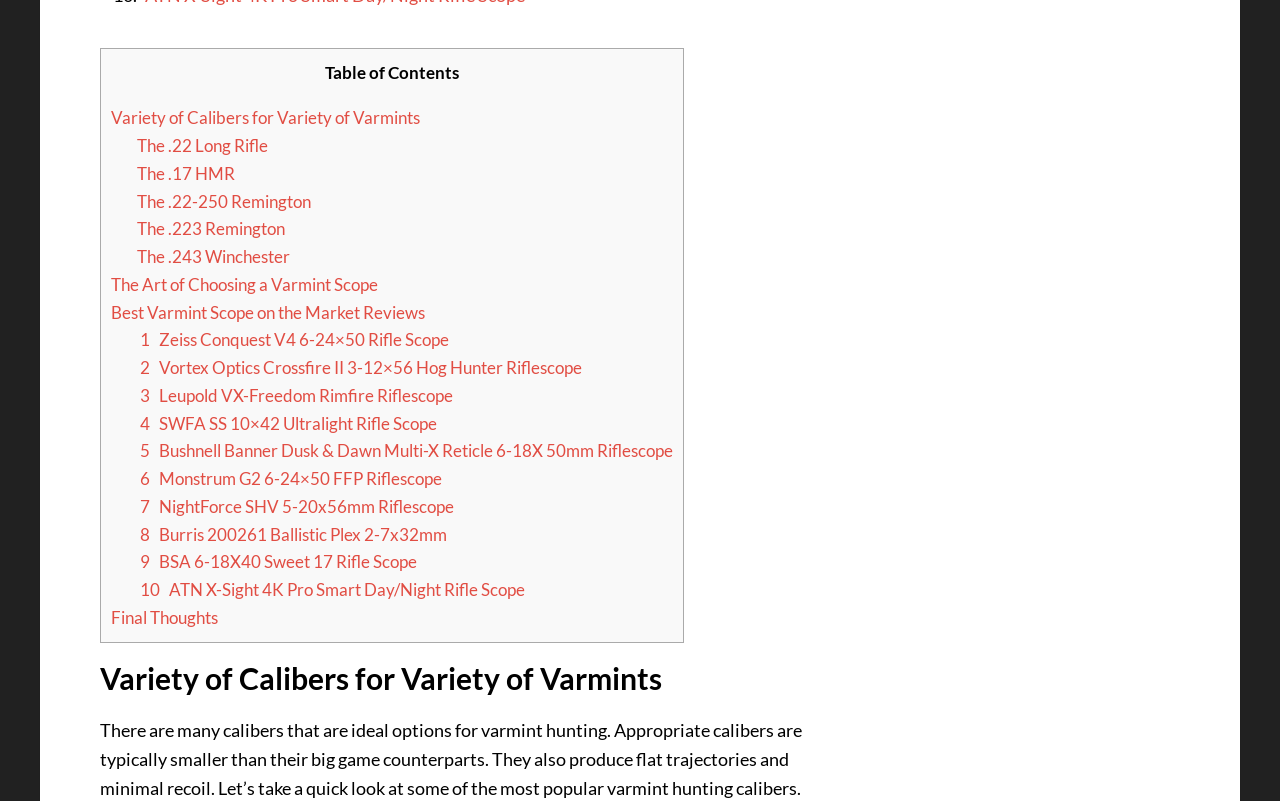How many varmint scope reviews are listed?
Can you provide a detailed and comprehensive answer to the question?

By counting the number of links with scope names, I can see that there are 10 varmint scope reviews listed on this webpage.